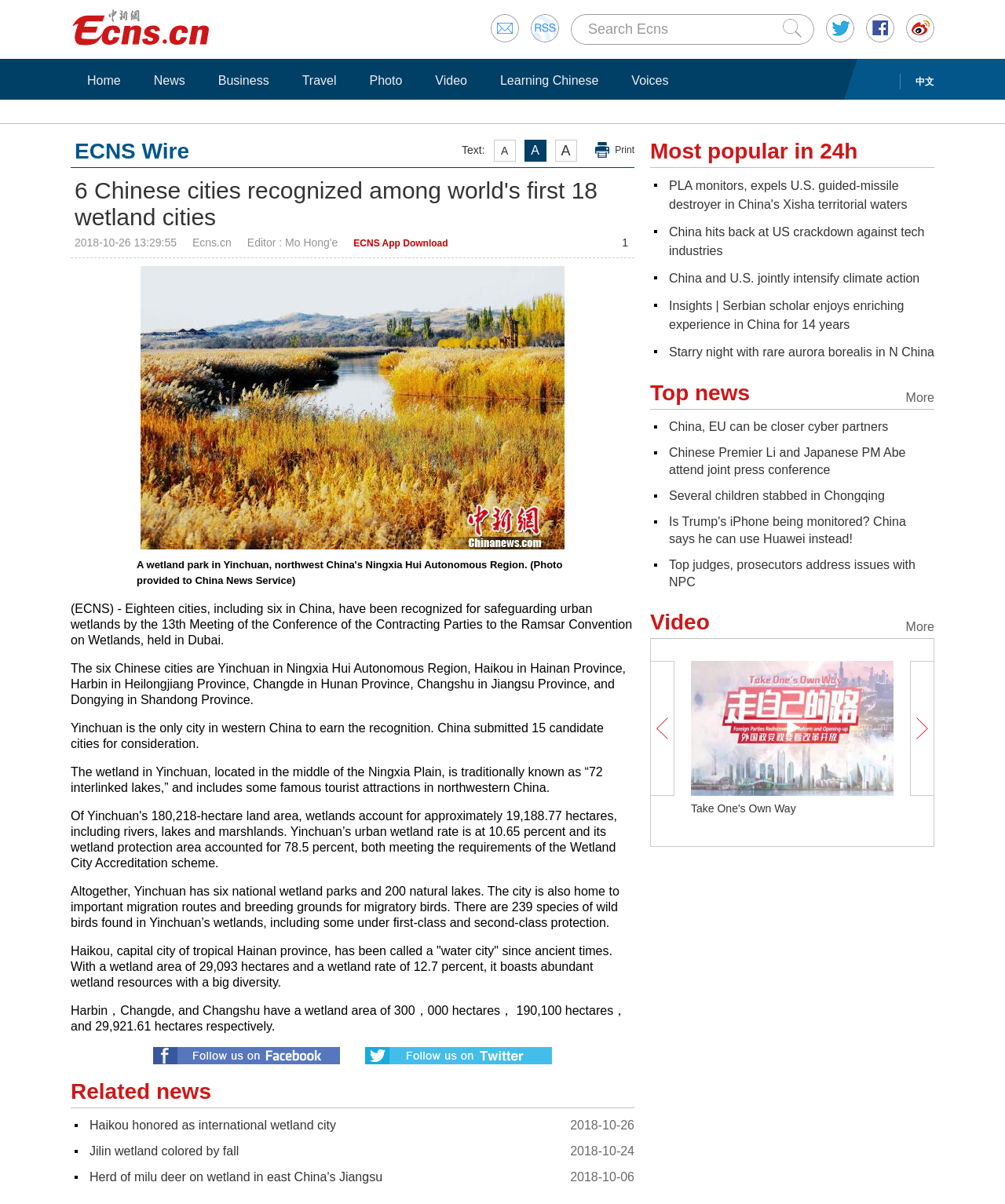Please find and generate the text of the main heading on the webpage.

6 Chinese cities recognized among world's first 18 wetland cities